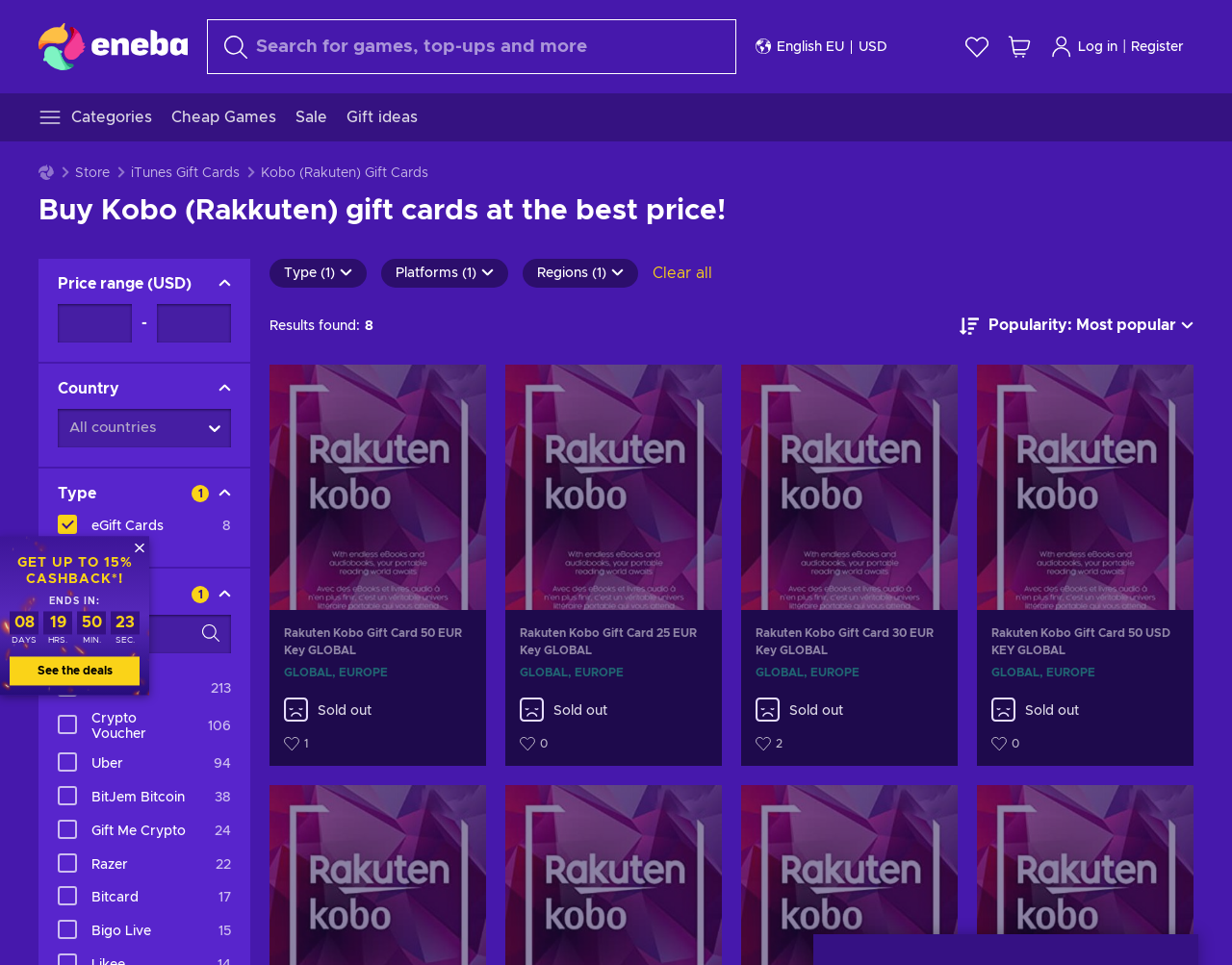Provide the bounding box coordinates of the HTML element this sentence describes: "aria-label="Add to wishlist"".

[0.541, 0.813, 0.578, 0.877]